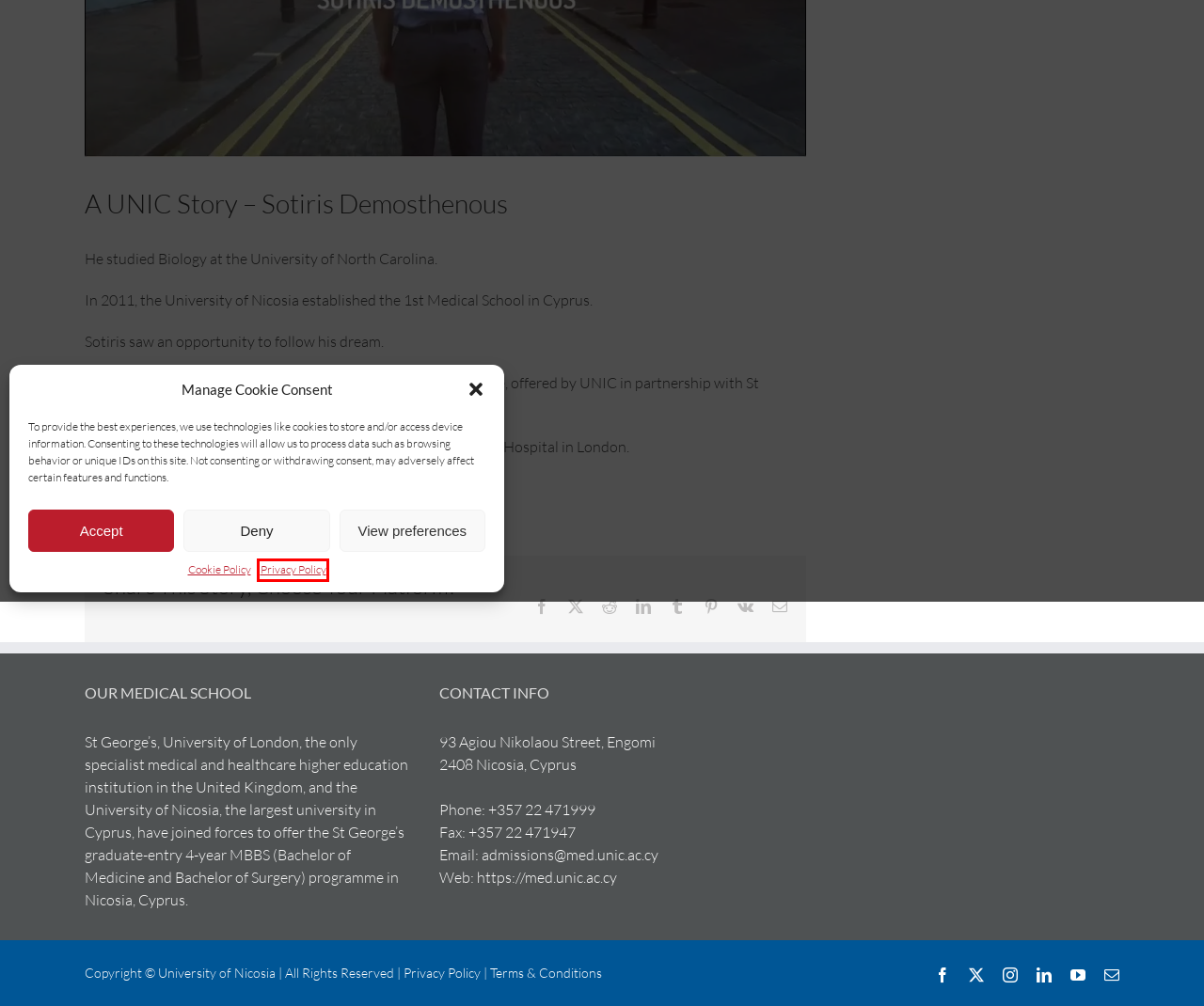Please examine the screenshot provided, which contains a red bounding box around a UI element. Select the webpage description that most accurately describes the new page displayed after clicking the highlighted element. Here are the candidates:
A. Privacy Policy - St. George's University of London | University of Nicosia Medical School
B. Photo Gallery - Medical School - University of Nicosia
C. Upcoming Events - Medical School - University of Nicosia
D. Home - Medical School - University of Nicosia
E. Library - St. George's University of London | University of Nicosia Medical School
F. Terms and Conditions - St. George's University of London | University of Nicosia Medical School
G. Accreditation - St. George's University of London | University of Nicosia Medical School
H. Cookie Policy (EU) - St. George's University of London | University of Nicosia Medical School

A